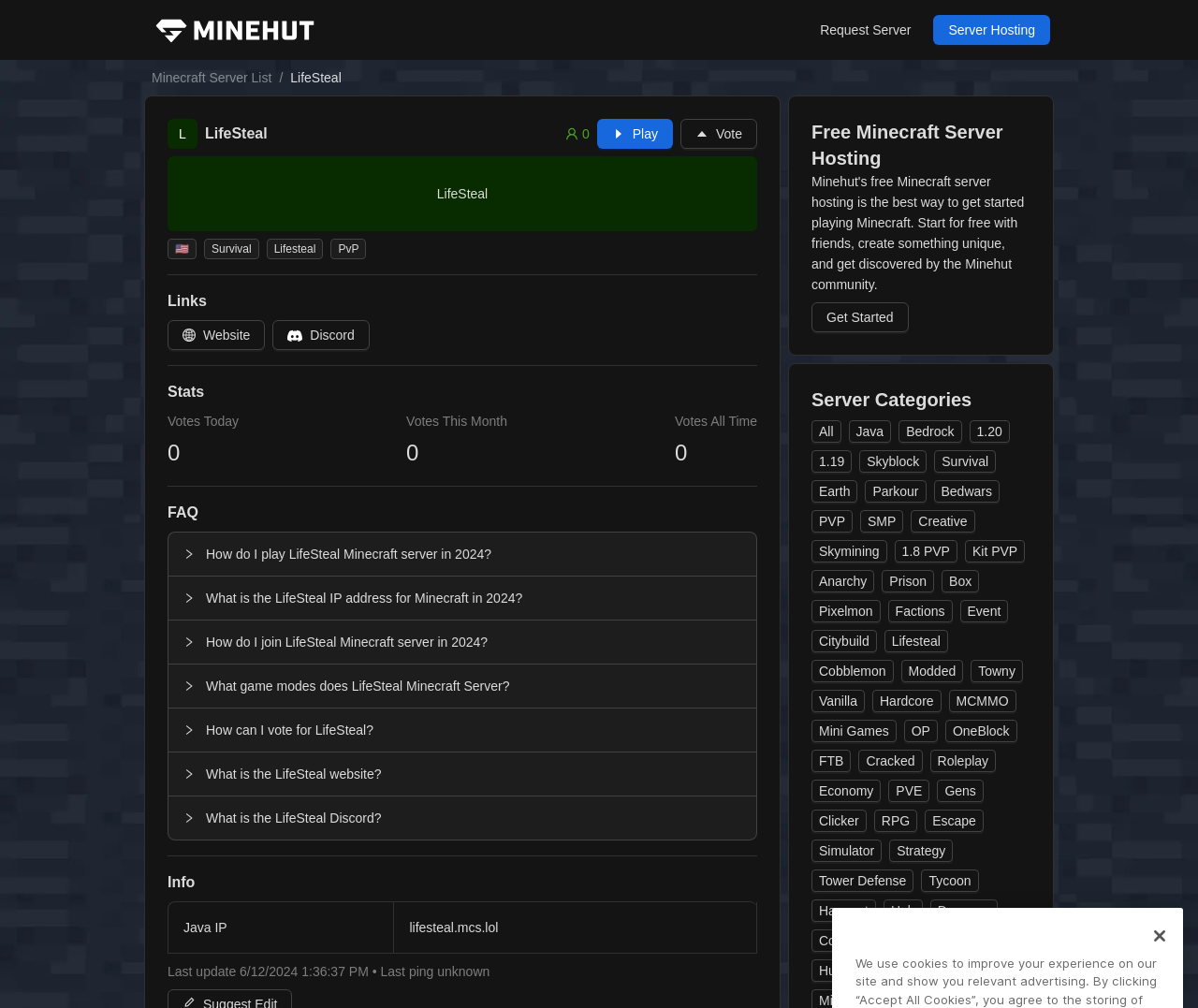What is the name of the Minecraft server?
Please provide a comprehensive answer to the question based on the webpage screenshot.

The name of the Minecraft server can be found in the heading element with the text 'LifeSteal' which is located at the top of the webpage.